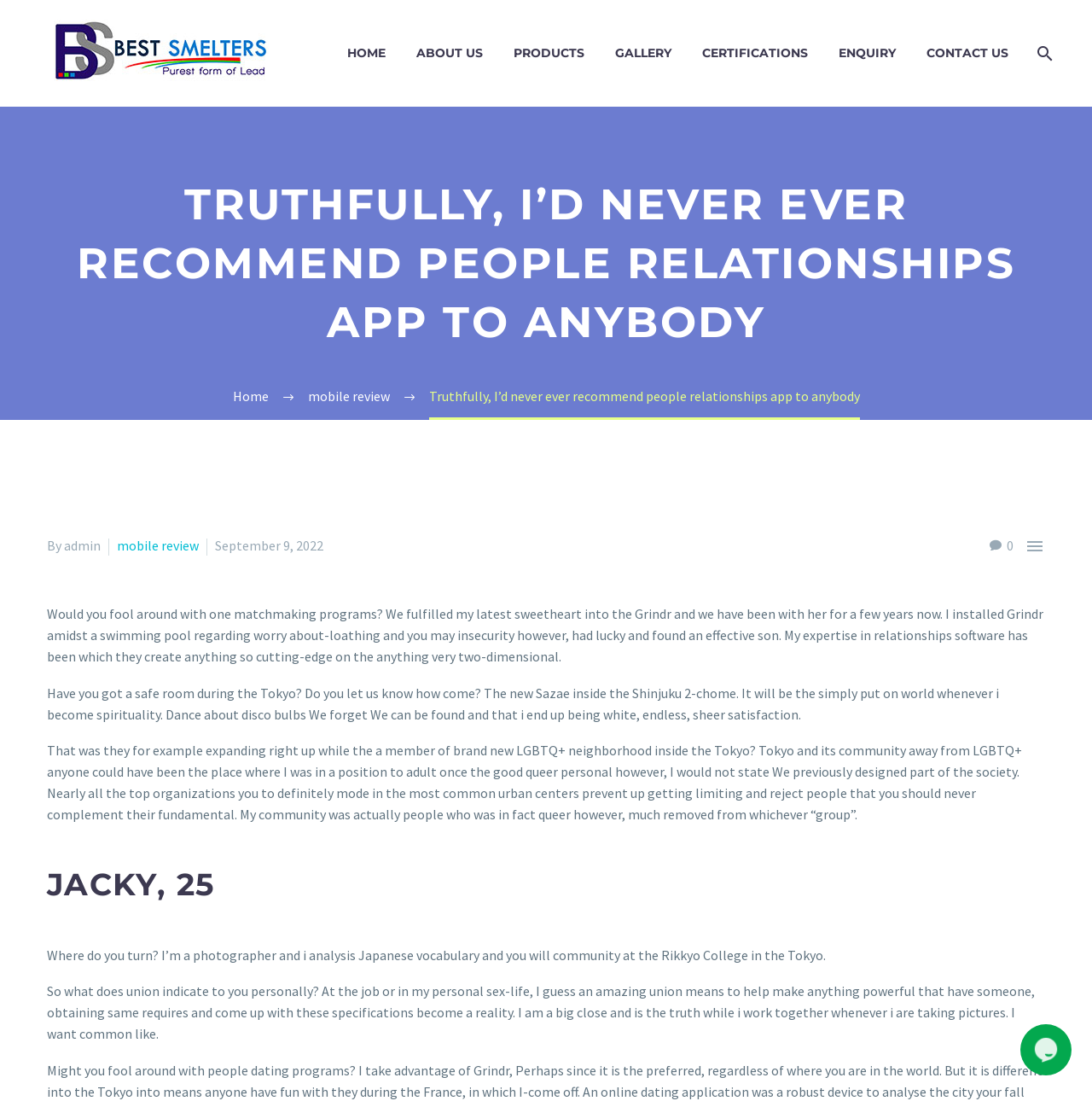Describe the webpage meticulously, covering all significant aspects.

This webpage appears to be a personal blog or article page, with a focus on relationships and the LGBTQ+ community. At the top, there is a logo or branding element with the text "BEST SMELTERS" repeated twice, accompanied by two identical images. 

Below the logo, there is a navigation menu with links to various sections of the website, including "HOME", "ABOUT US", "PRODUCTS", "GALLERY", "CERTIFICATIONS", "ENQUIRY", and "CONTACT US". There is also a social media link represented by an icon.

The main content of the page is a personal article or blog post, with a heading that reads "TRUTHFULLY, I’D NEVER EVER RECOMMEND PEOPLE RELATIONSHIPS APP TO ANYBODY". The article is divided into several sections, each with its own subheading or title. 

The first section discusses the author's experience with dating apps, specifically Grindr, and how they met their current partner. The text is written in a conversational tone and shares the author's personal thoughts and feelings about relationships.

Below this section, there are several other sections, each with its own topic or theme. One section asks about having a safe space in Tokyo, while another discusses growing up as a member of the LGBTQ+ community in Tokyo. There is also a section that appears to be an interview or Q&A with someone named Jacky, who shares their thoughts on relationships and community.

Throughout the article, there are several links to other pages or articles, including a "mobile review" link and a link to a social media platform. At the bottom of the page, there is a chat widget iframe.

Overall, the webpage has a personal and conversational tone, with a focus on relationships, community, and personal growth.